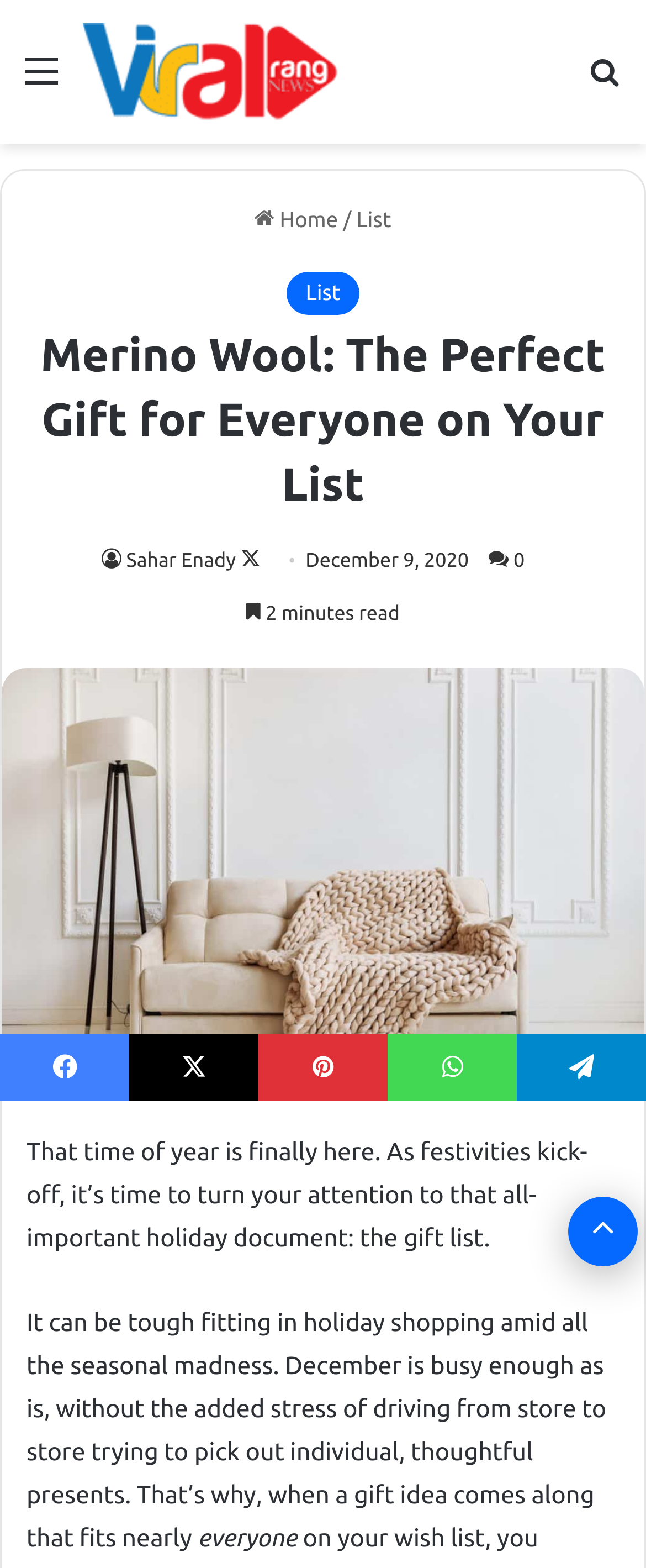Use one word or a short phrase to answer the question provided: 
What is the topic of the article?

Merino Wool gifts